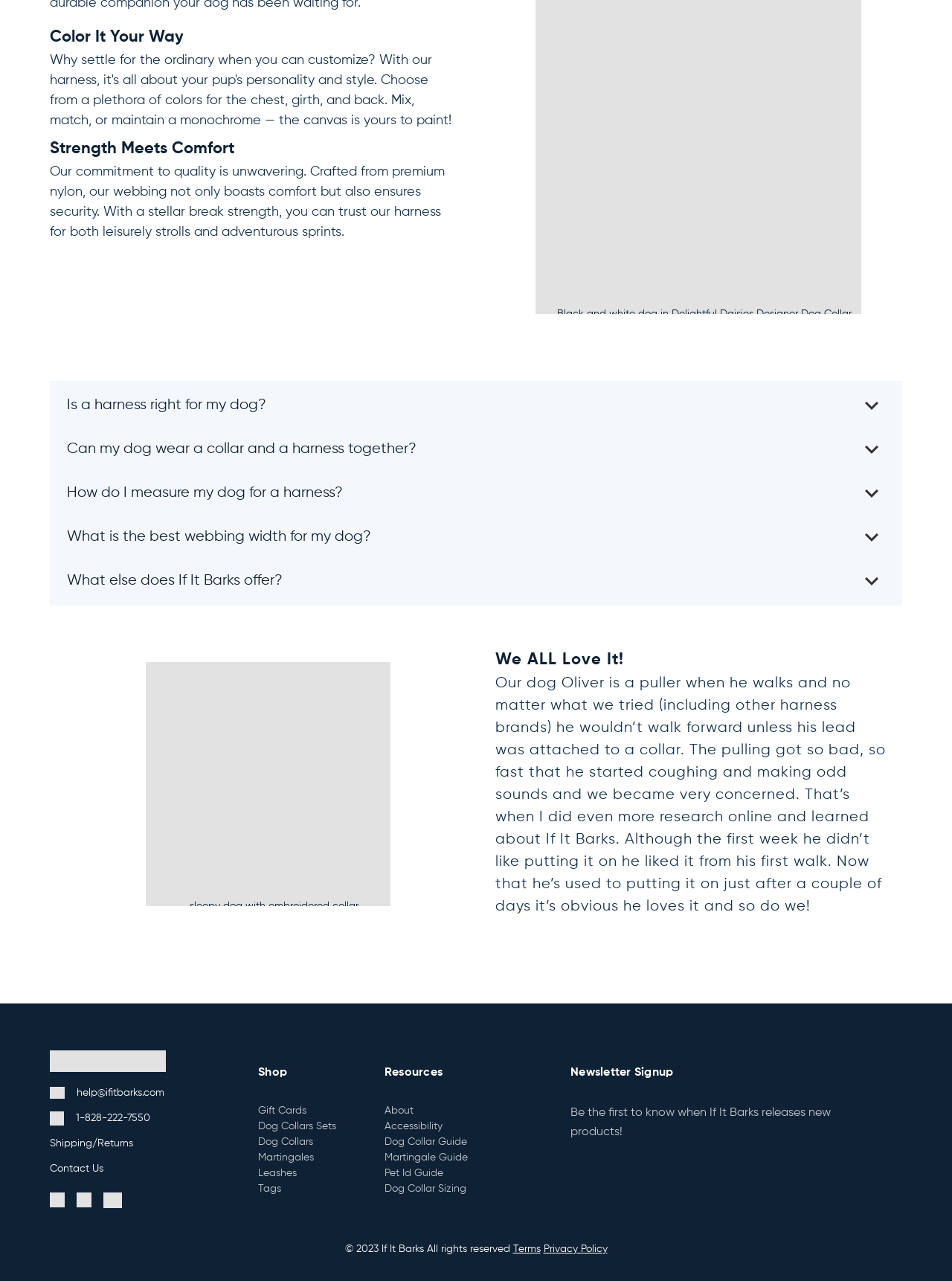Give a concise answer using one word or a phrase to the following question:
What is the purpose of a harness for dogs?

Comfort and security